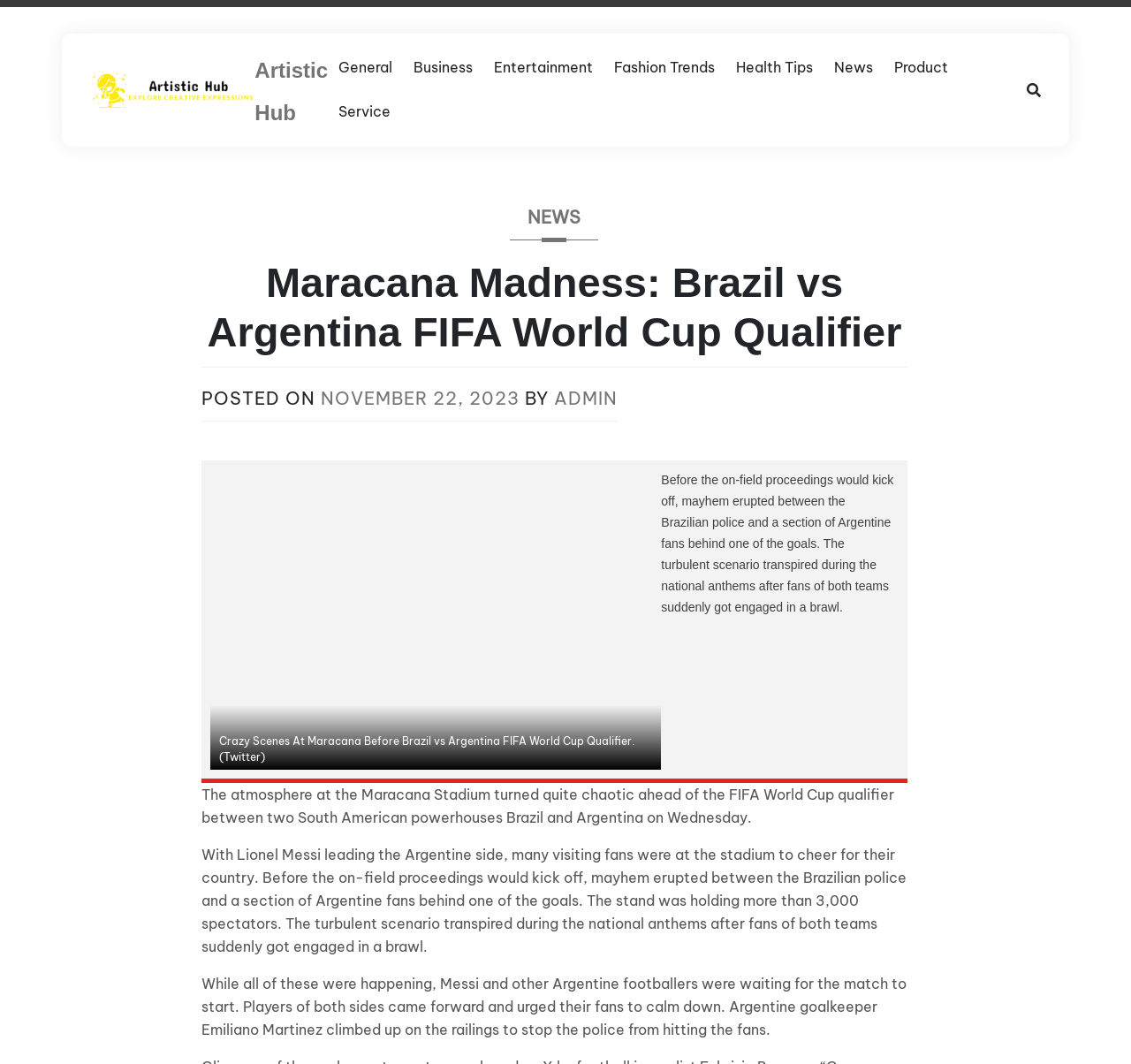Convey a detailed summary of the webpage, mentioning all key elements.

The webpage is about a news article titled "Maracana Madness: Brazil vs Argentina FIFA World Cup Qualifier" on a website called Artistic Hub. At the top, there is a logo of Artistic Hub, which is an image with a link to the website's homepage. Below the logo, there is a navigation menu with links to various categories such as General, Business, Entertainment, Fashion Trends, Health Tips, News, Product, and Service.

The main content of the webpage is a news article about a chaotic scene at the Maracana Stadium before a FIFA World Cup qualifier match between Brazil and Argentina. The article is divided into several sections, with headings and paragraphs of text. At the top of the article, there is a heading with the title of the article, followed by a line of text indicating the date of posting and the author.

Below the title, there is a large image, likely a photo of the chaotic scene at the stadium. The image is accompanied by a caption describing the scene. The article then continues with several paragraphs of text, describing the events that unfolded before the match, including a brawl between Brazilian police and Argentine fans, and the attempts of players from both teams to calm down the situation.

Throughout the article, there are no other images besides the initial one. The text is well-structured, with clear headings and paragraphs, making it easy to follow the story. Overall, the webpage is focused on presenting a news article about a specific event, with a clear and concise layout.